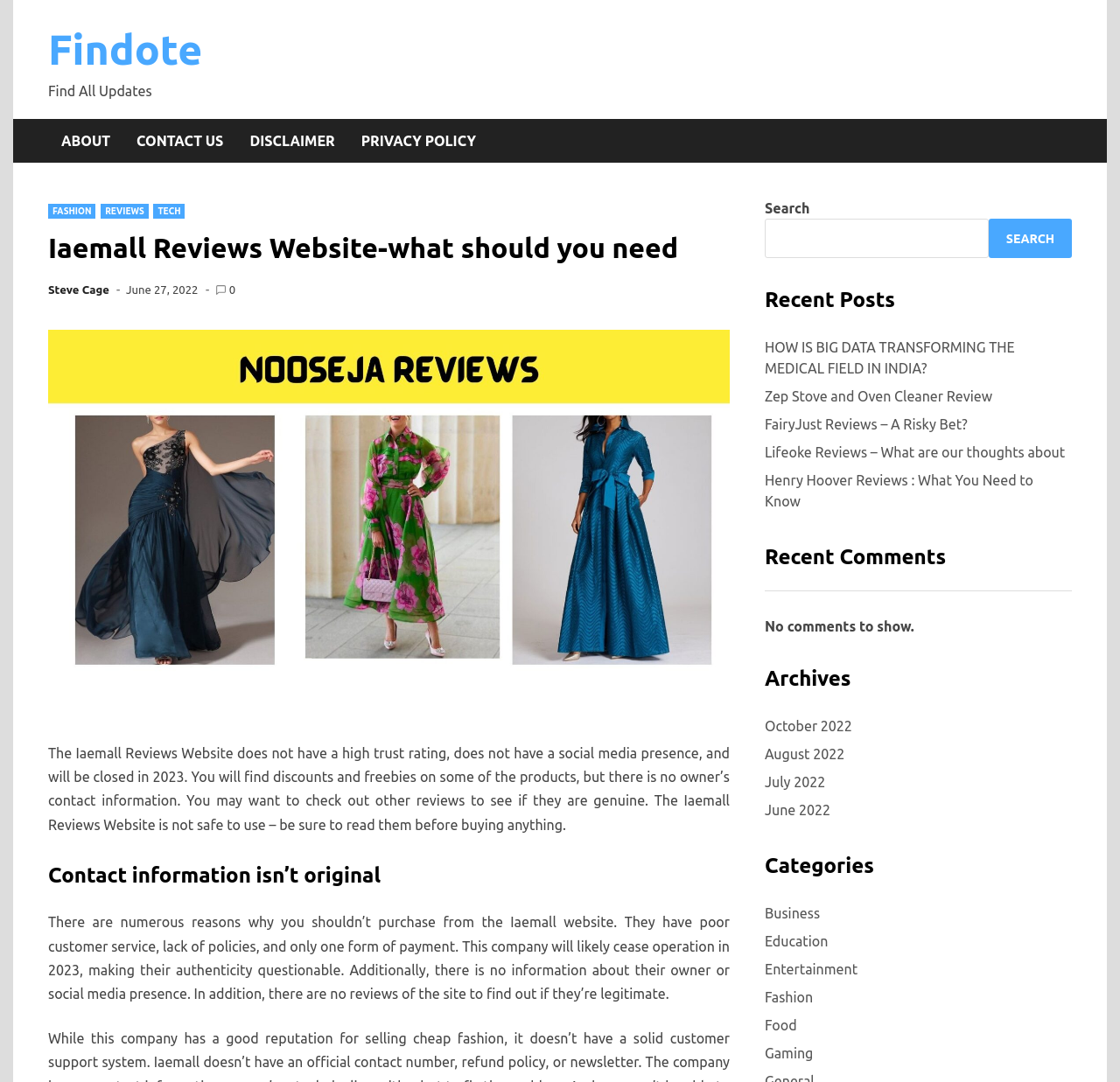Locate the bounding box coordinates of the clickable element to fulfill the following instruction: "Search for something". Provide the coordinates as four float numbers between 0 and 1 in the format [left, top, right, bottom].

[0.683, 0.202, 0.883, 0.238]